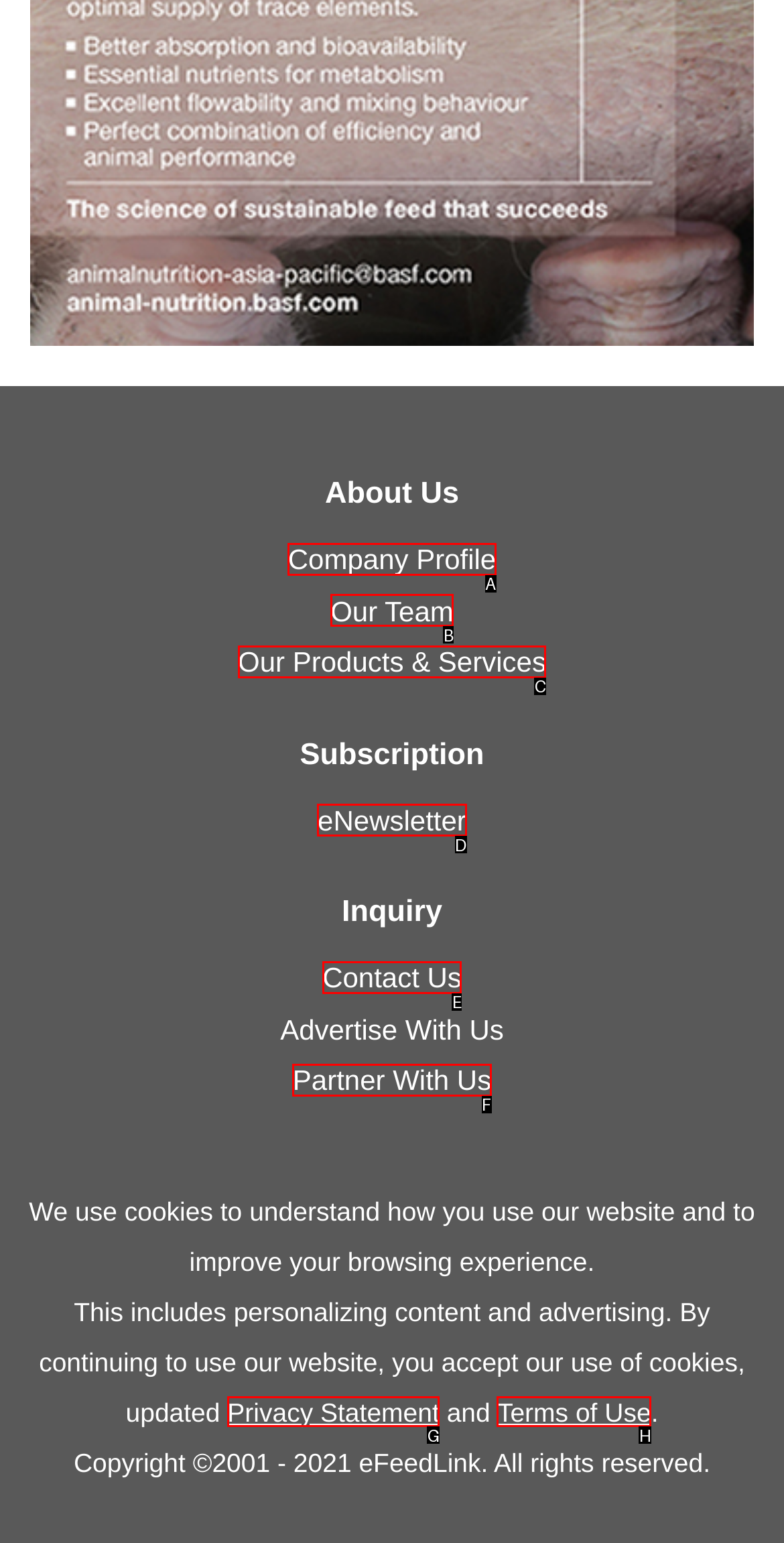Tell me which one HTML element I should click to complete the following task: Subscribe to eNewsletter Answer with the option's letter from the given choices directly.

D